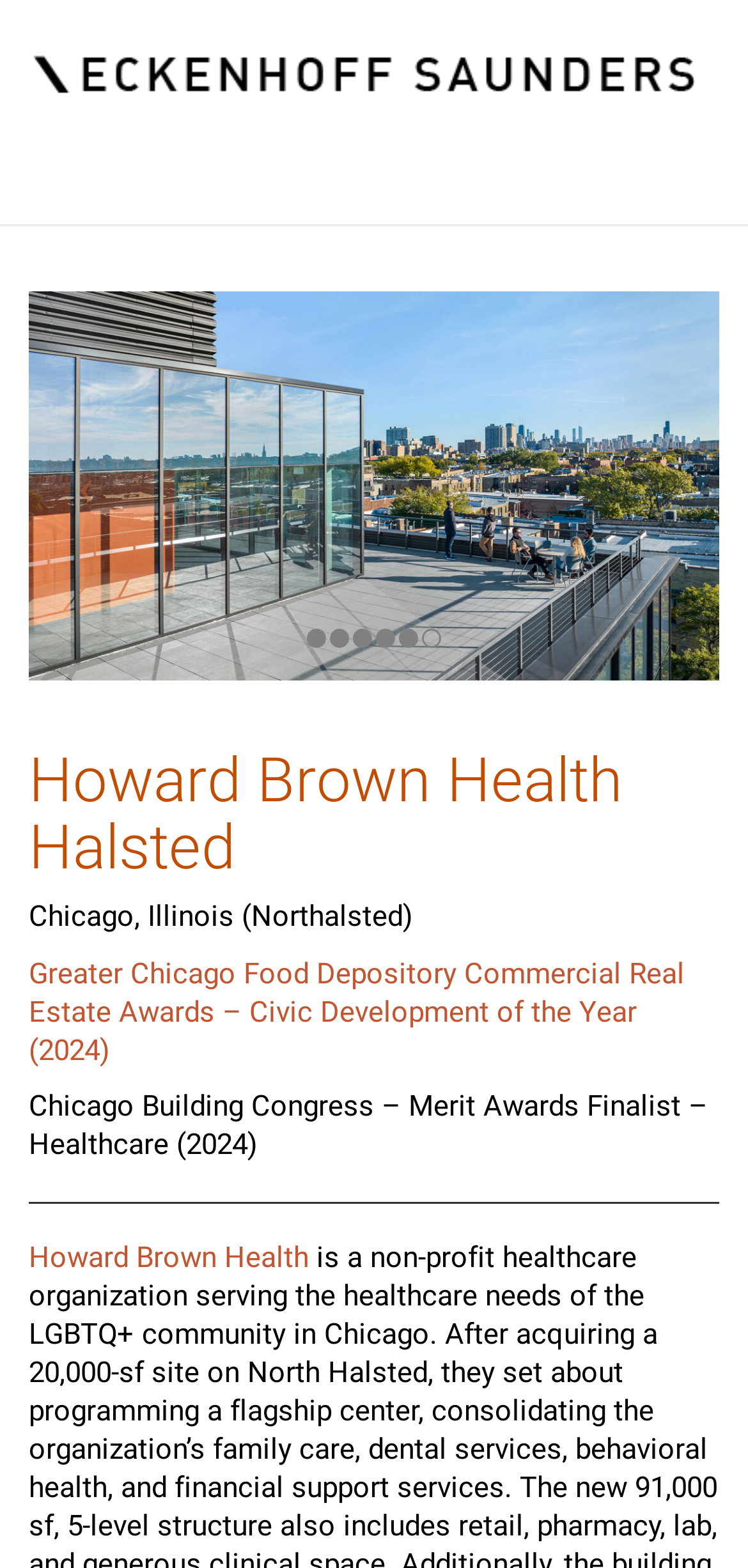Provide the bounding box coordinates of the HTML element described by the text: "alt="Eckenhoff Saunders"". The coordinates should be in the format [left, top, right, bottom] with values between 0 and 1.

[0.038, 0.031, 0.962, 0.065]